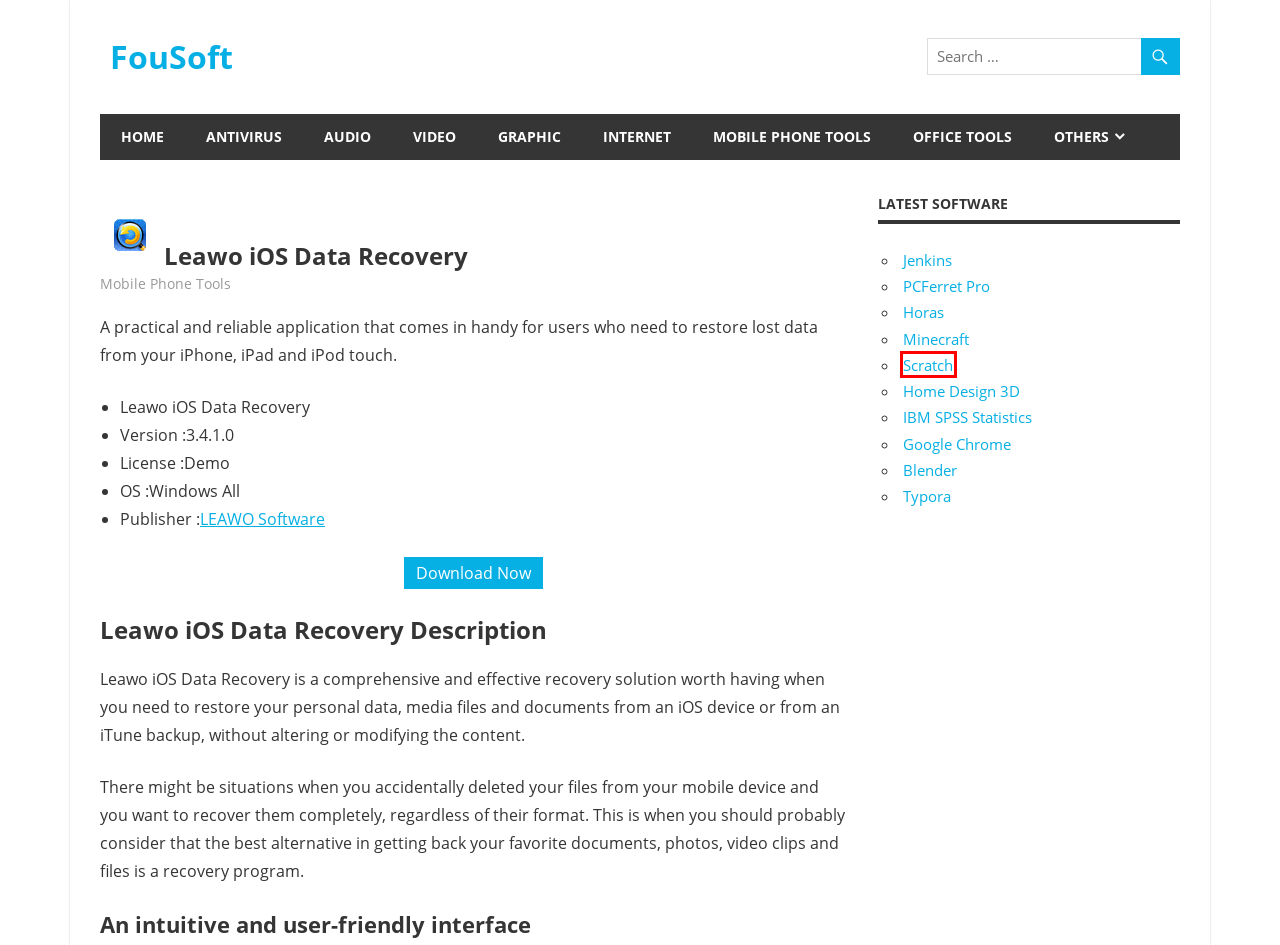You have been given a screenshot of a webpage, where a red bounding box surrounds a UI element. Identify the best matching webpage description for the page that loads after the element in the bounding box is clicked. Options include:
A. Home Design 3D - Download
B. Mobile Phone Tools Software Free Download
C. Typora - Download
D. Internet Software Free Download
E. Scratch - Download
F. Audio Software Free Download
G. Others Software Free Download
H. Office Tools Software Free Download

E